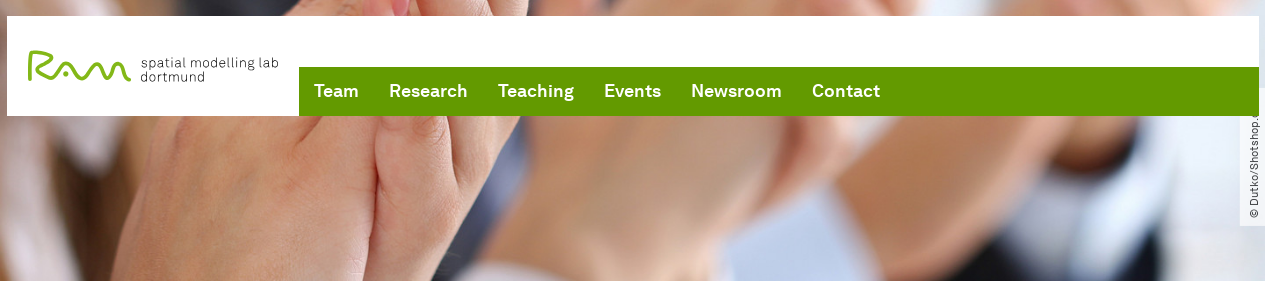What is the focus of the Spatial Modelling Lab?
Give a single word or phrase as your answer by examining the image.

Collaboration and information sharing